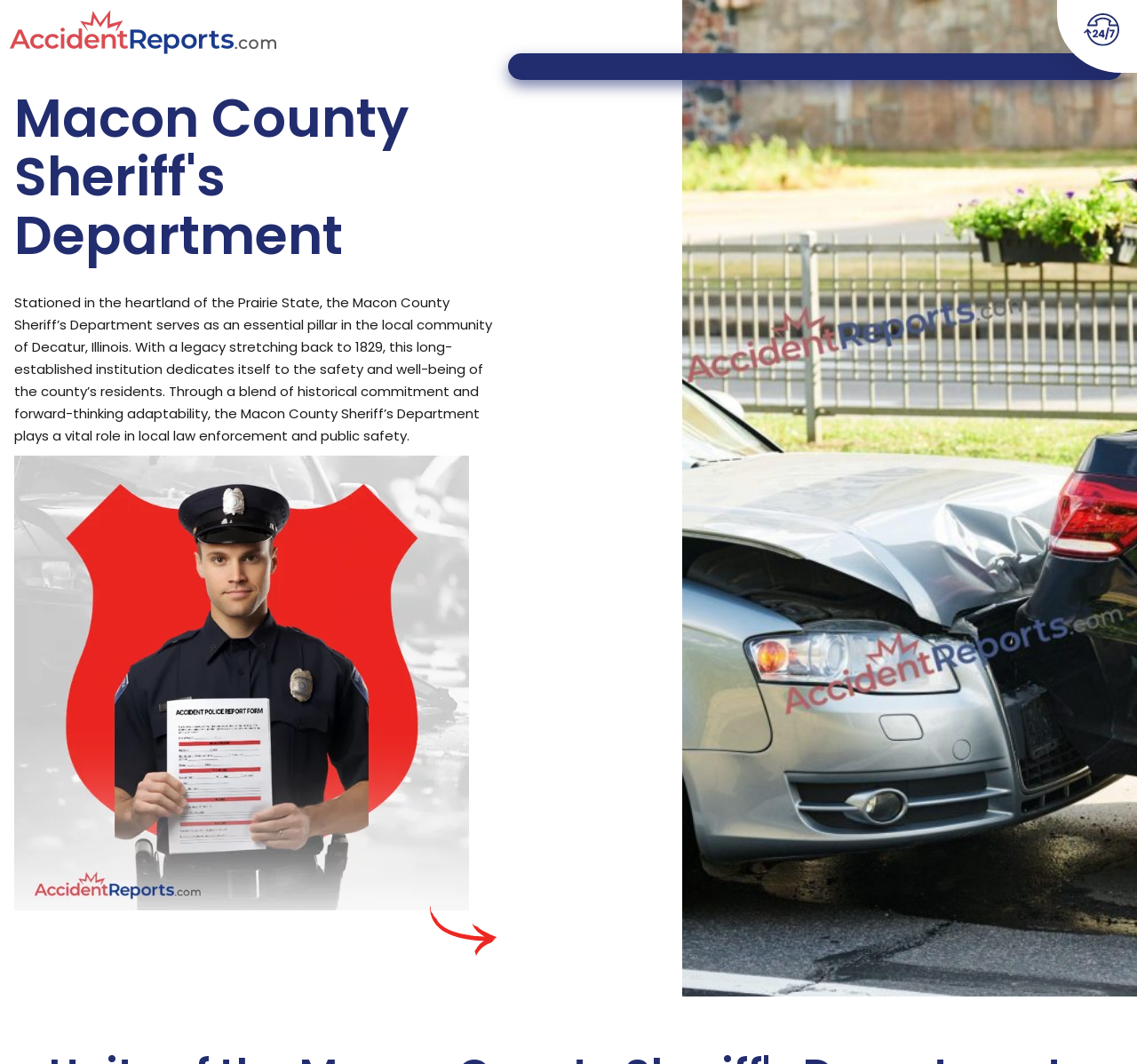Please determine and provide the text content of the webpage's heading.

Macon County Sheriff's Department